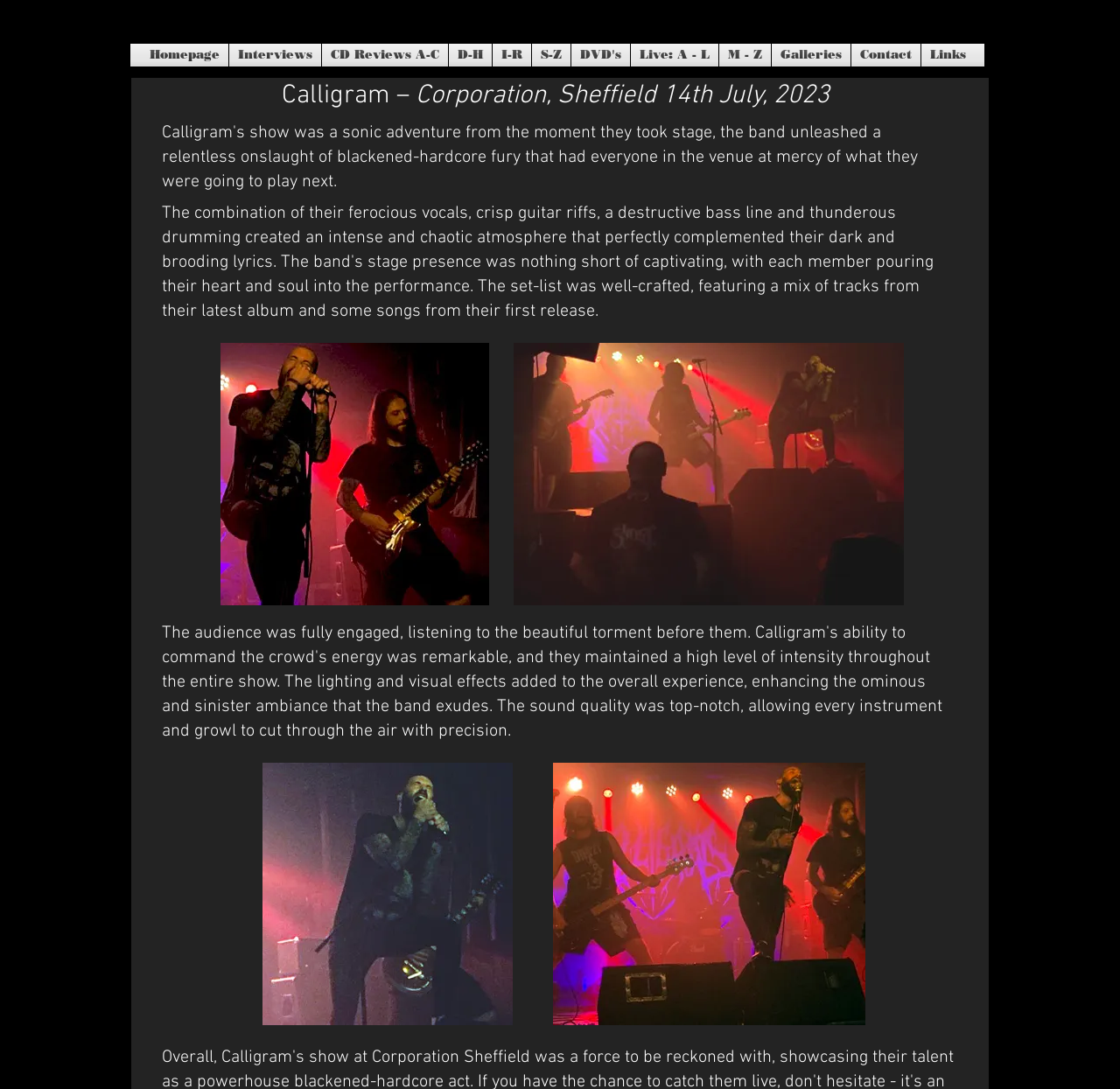Please determine the bounding box coordinates of the section I need to click to accomplish this instruction: "check CD reviews A-C".

[0.287, 0.04, 0.4, 0.061]